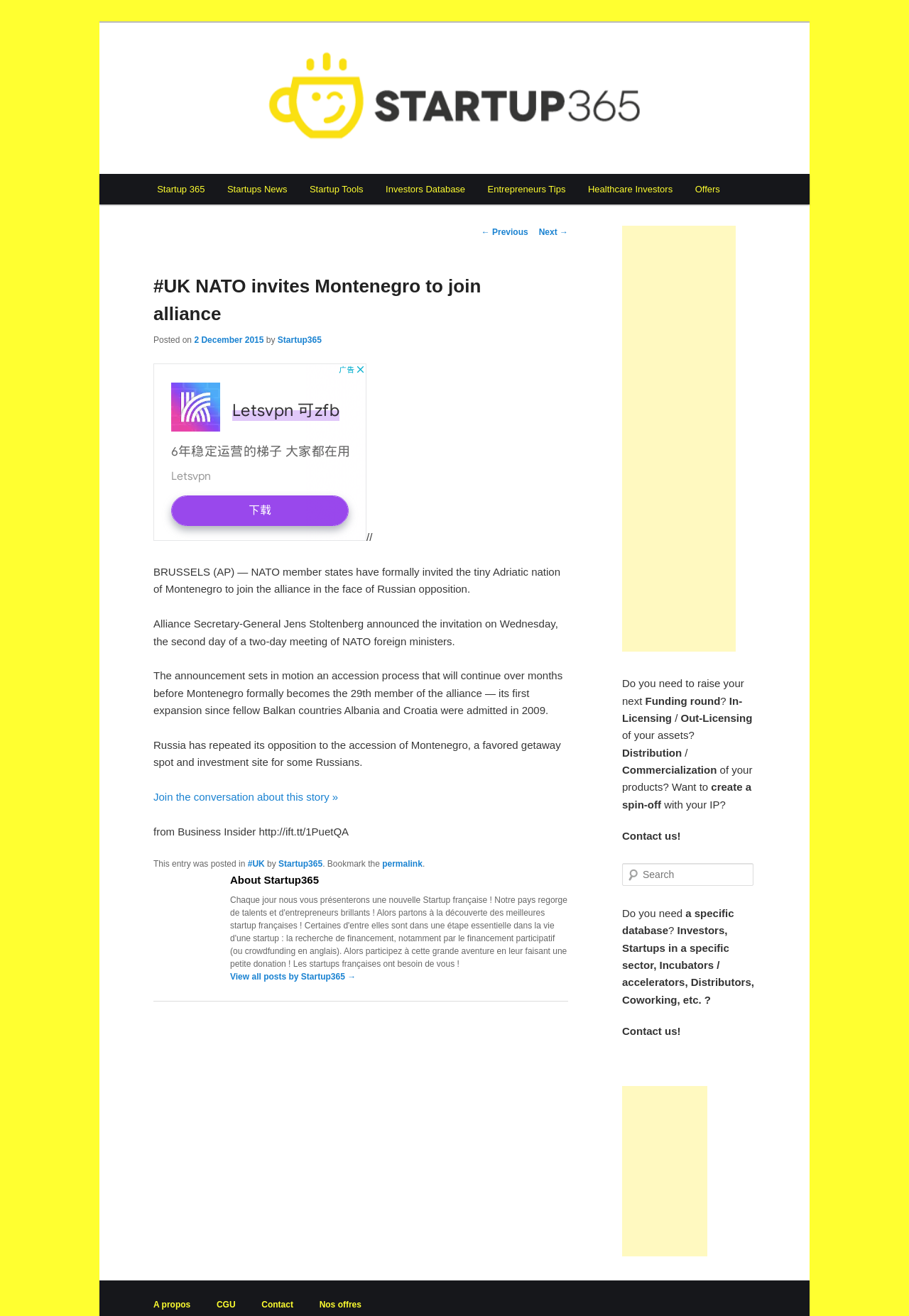Highlight the bounding box coordinates of the element that should be clicked to carry out the following instruction: "Contact us for funding or licensing". The coordinates must be given as four float numbers ranging from 0 to 1, i.e., [left, top, right, bottom].

[0.684, 0.632, 0.749, 0.64]